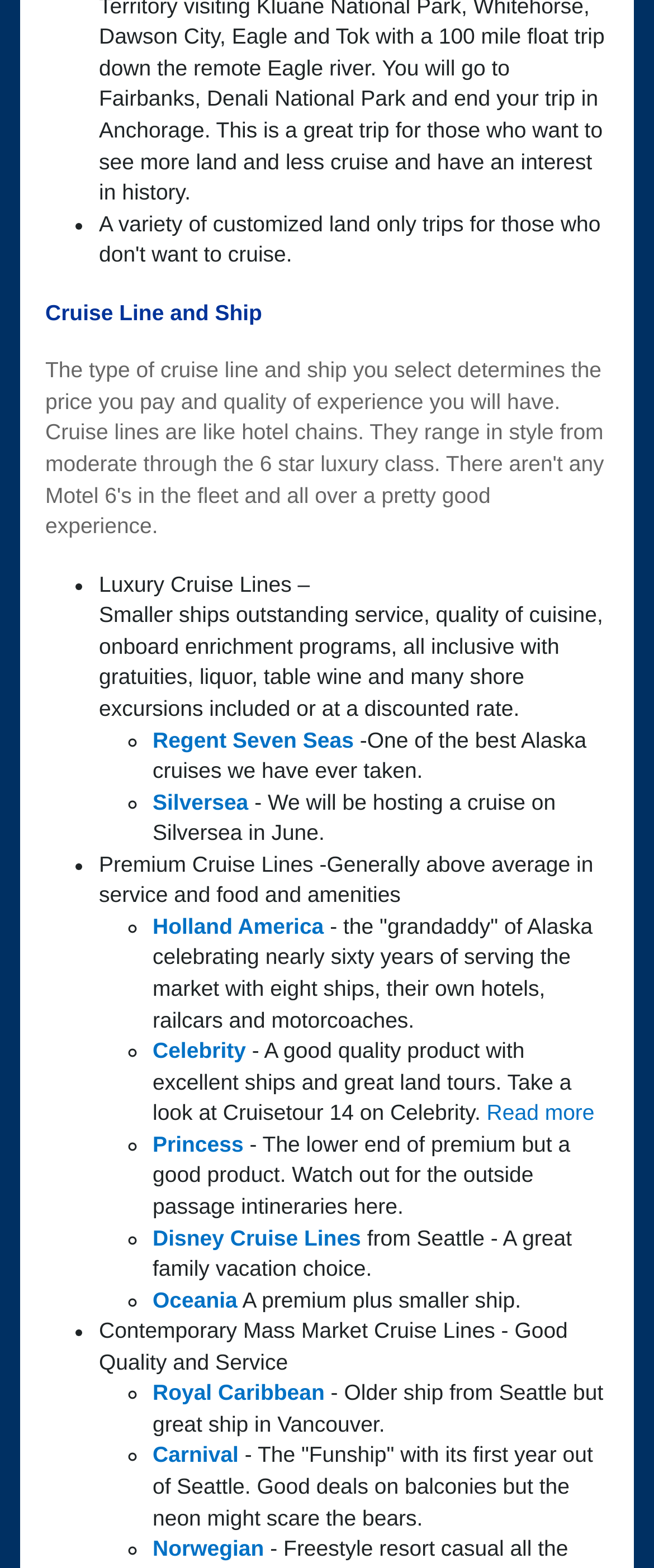Please identify the bounding box coordinates for the region that you need to click to follow this instruction: "Read more about Celebrity".

[0.744, 0.702, 0.909, 0.718]